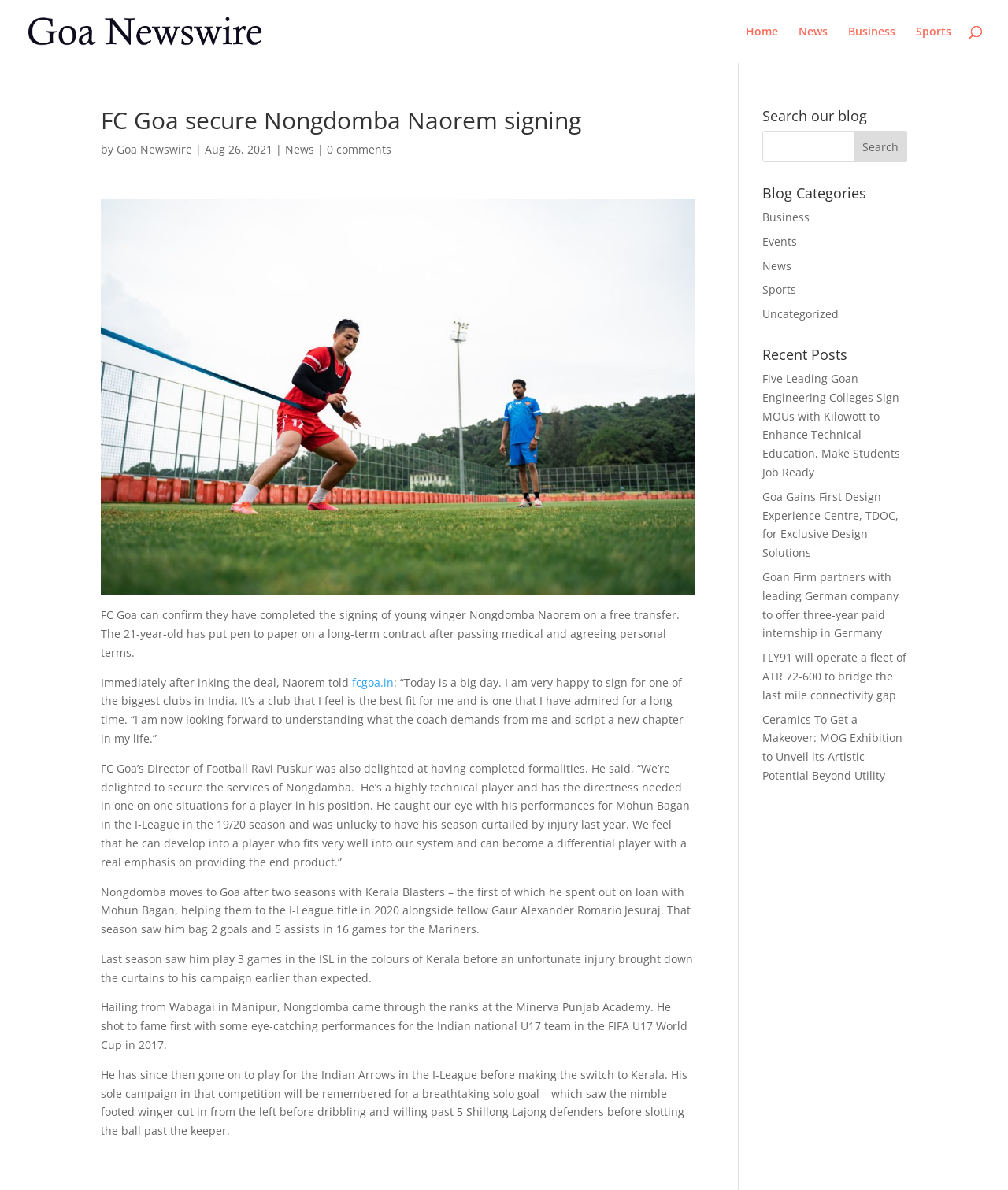Locate the bounding box coordinates of the clickable region to complete the following instruction: "Click on the 'Home' link."

[0.74, 0.022, 0.772, 0.053]